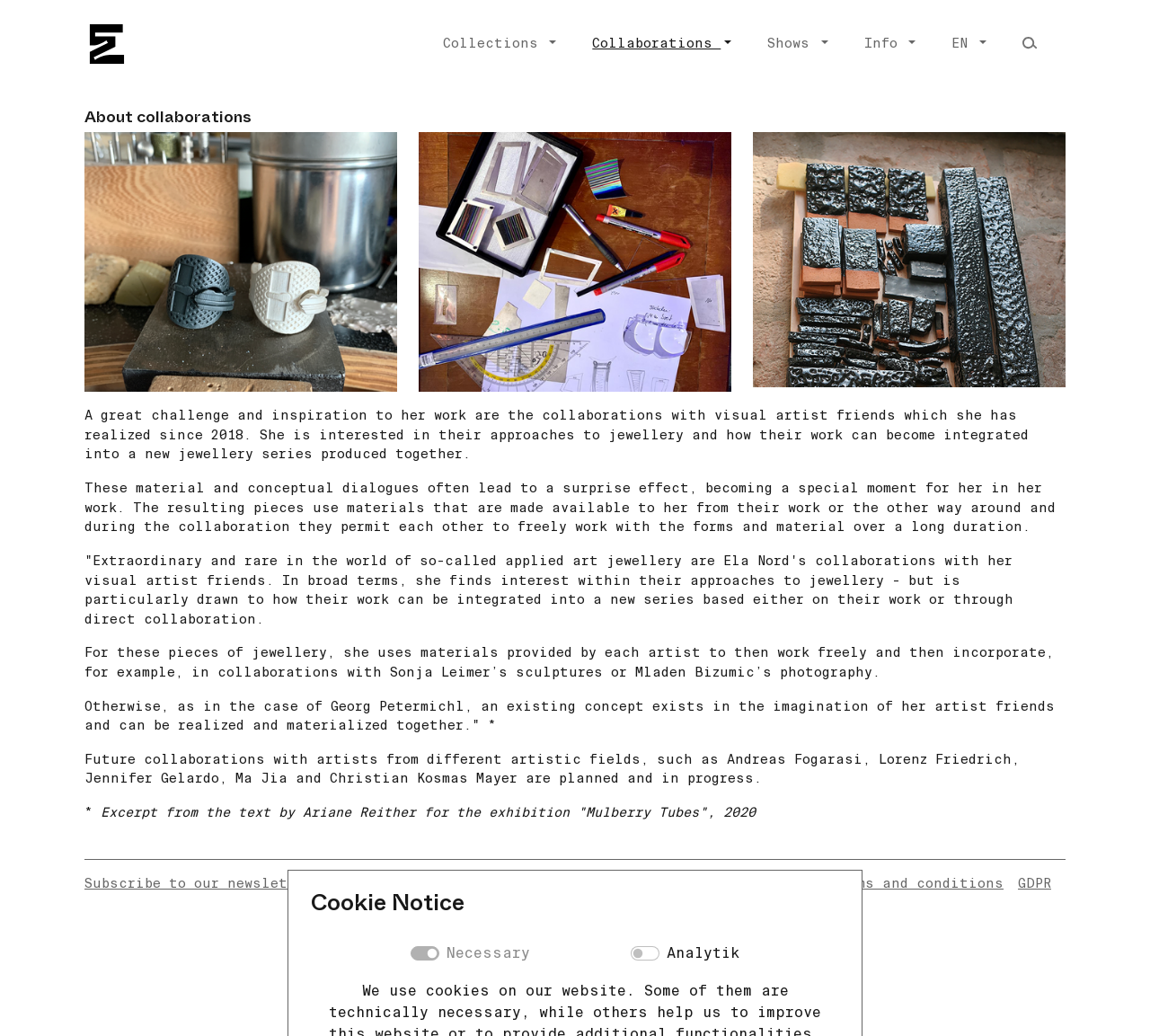What is the name of the artist mentioned in the text?
Please elaborate on the answer to the question with detailed information.

The text mentions 'Ela Nord's collaborations with her visual artist friends', which indicates that Ela Nord is the artist being referred to.